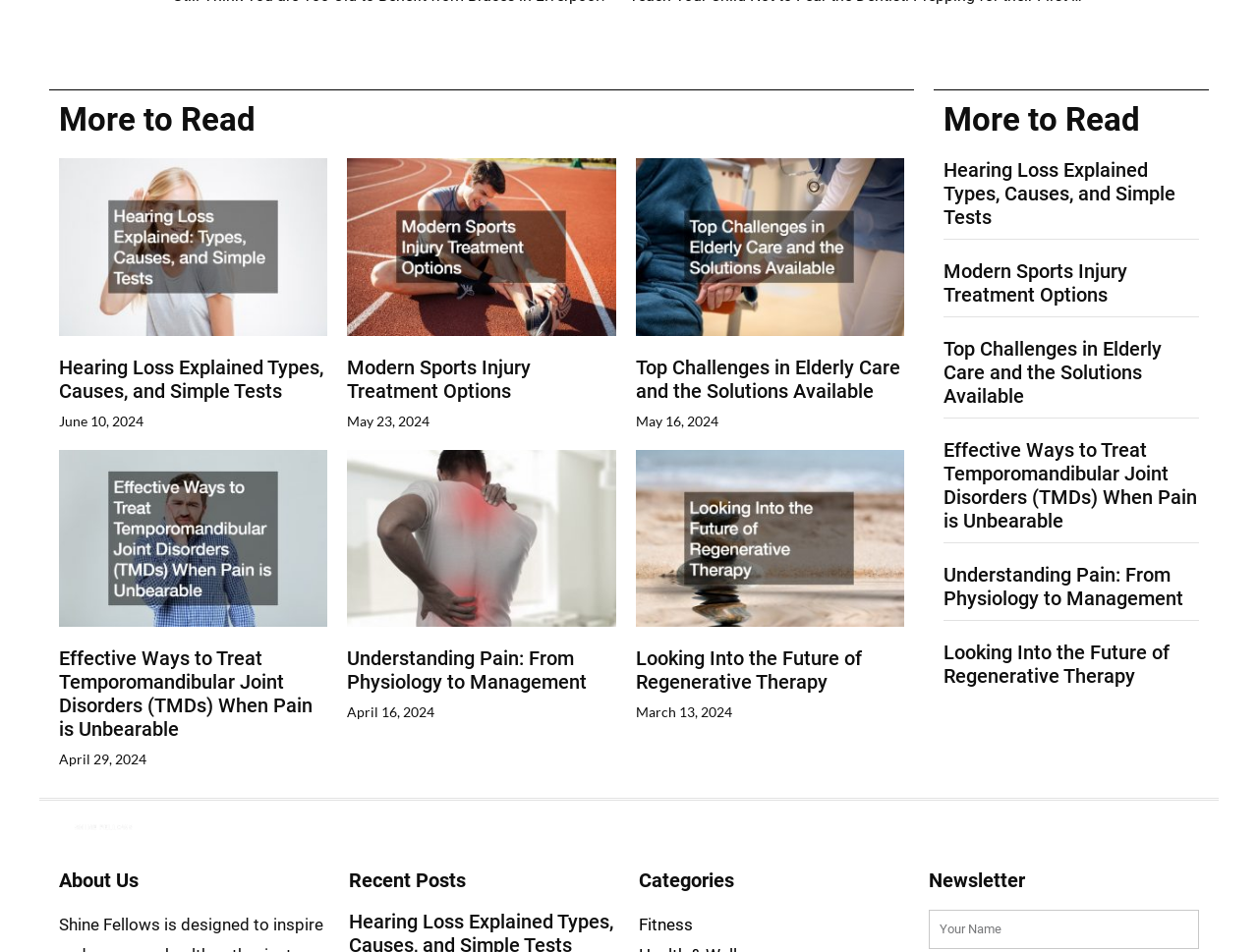Using the provided element description, identify the bounding box coordinates as (top-left x, top-left y, bottom-right x, bottom-right y). Ensure all values are between 0 and 1. Description: Fitness

[0.508, 0.961, 0.551, 0.981]